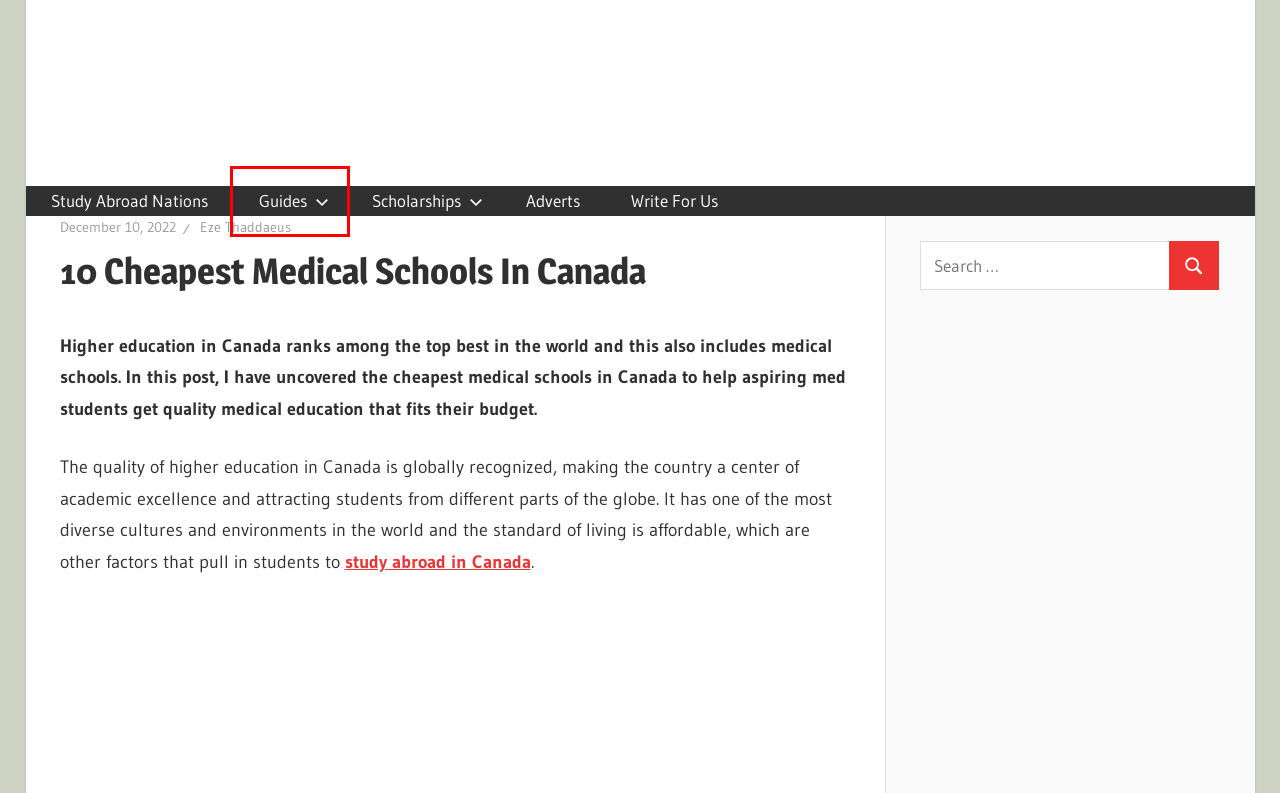You have a screenshot of a webpage with a red bounding box around an element. Choose the best matching webpage description that would appear after clicking the highlighted element. Here are the candidates:
A. Write For Us - StudyAbroadNations -
B. Study Abroad Nations
C. Guide To Study Abroad In Canada 2024
D. Study Abroad Guide |
E. Uncategorized |
F. Adverts -
G. Indian Scholarships |
H. How To Become A Radiologist In Canada 2024

D